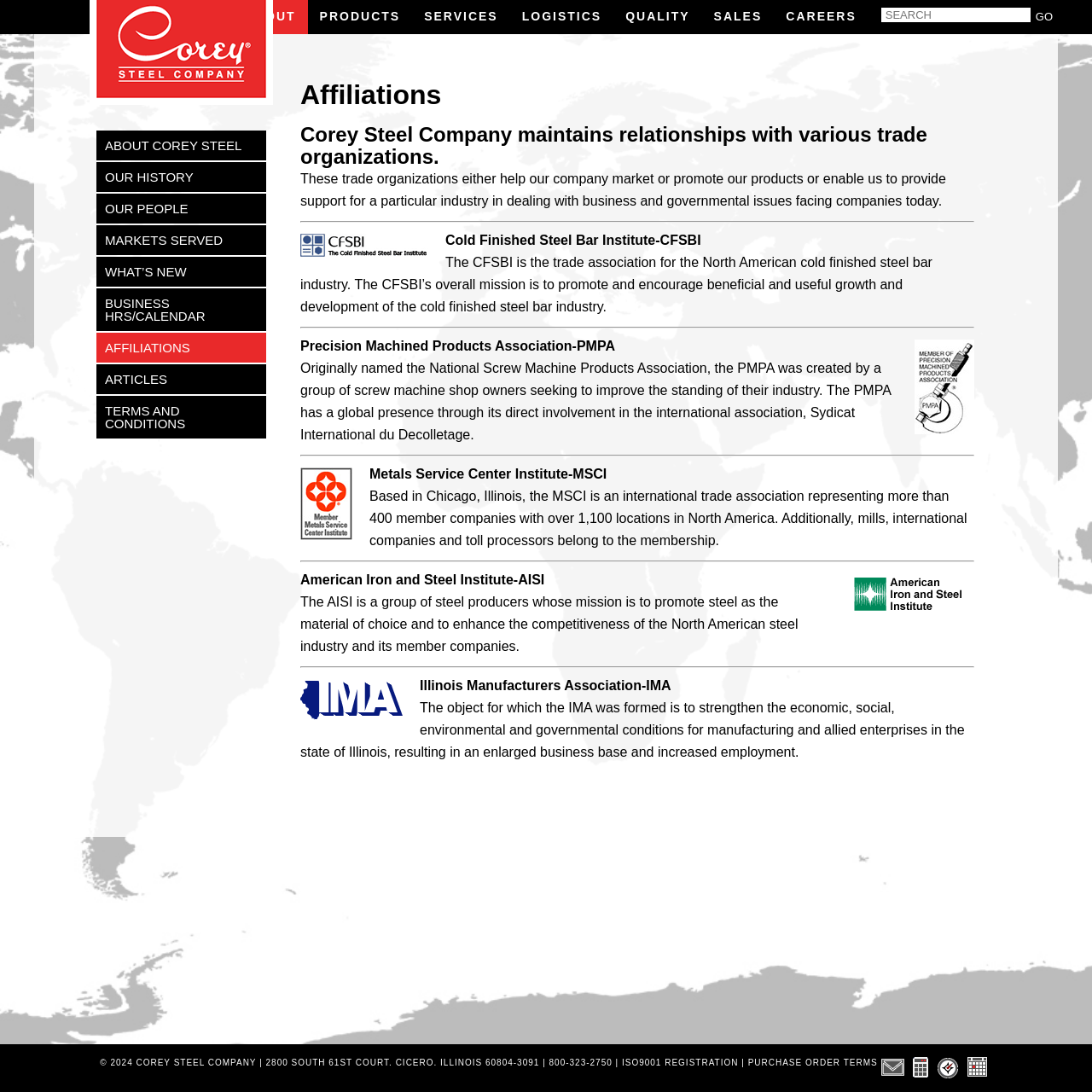Determine the bounding box coordinates of the area to click in order to meet this instruction: "View product details".

None